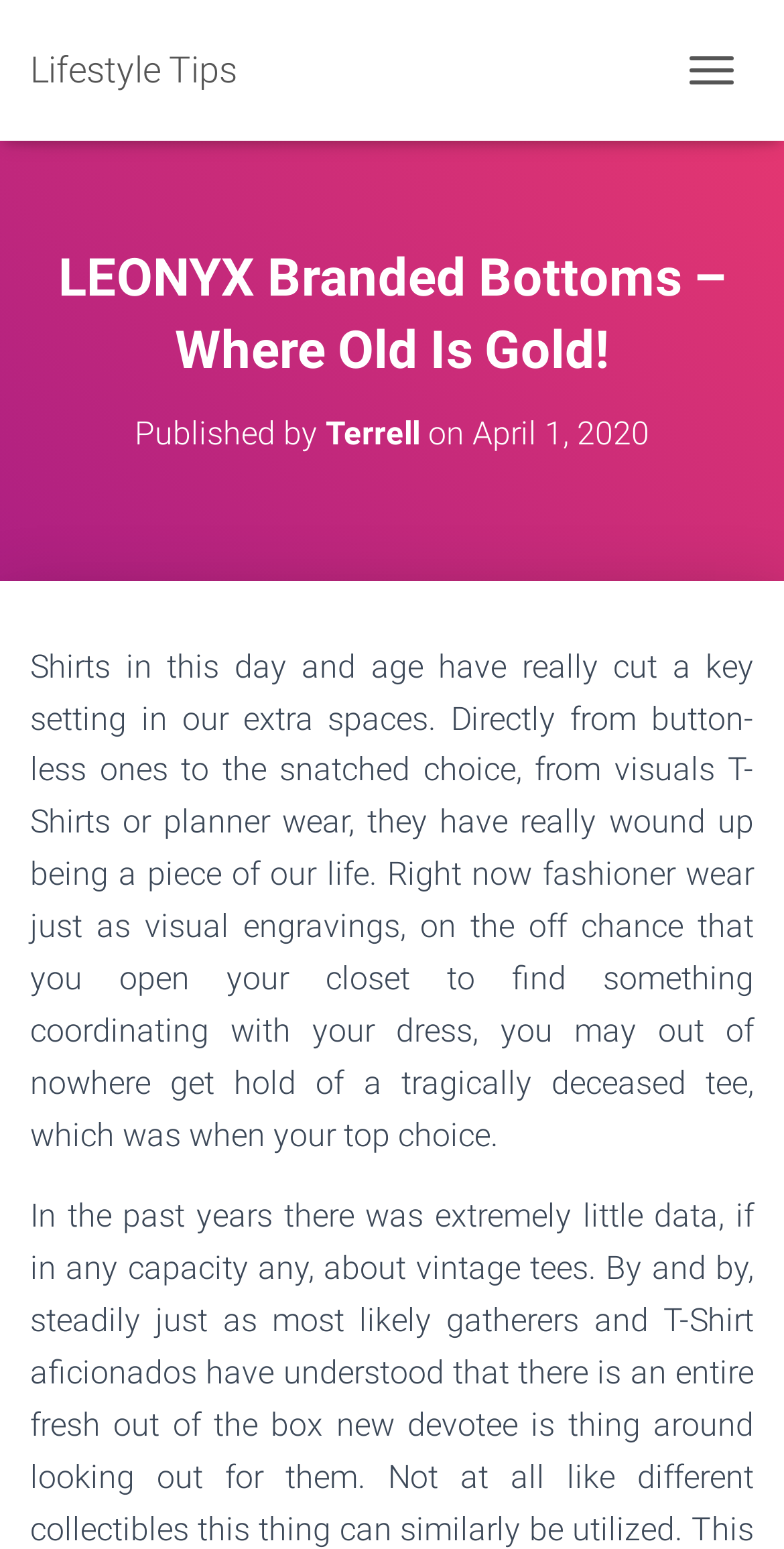Using floating point numbers between 0 and 1, provide the bounding box coordinates in the format (top-left x, top-left y, bottom-right x, bottom-right y). Locate the UI element described here: Toggle Navigation

[0.854, 0.025, 0.962, 0.066]